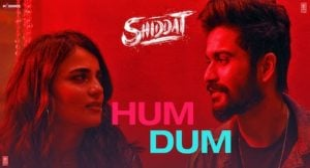How many characters are engaged in a conversation?
Look at the image and construct a detailed response to the question.

The caption describes the image as capturing an intimate moment between two characters, showcasing a strong emotional connection, which implies that there are two characters engaged in a conversation.